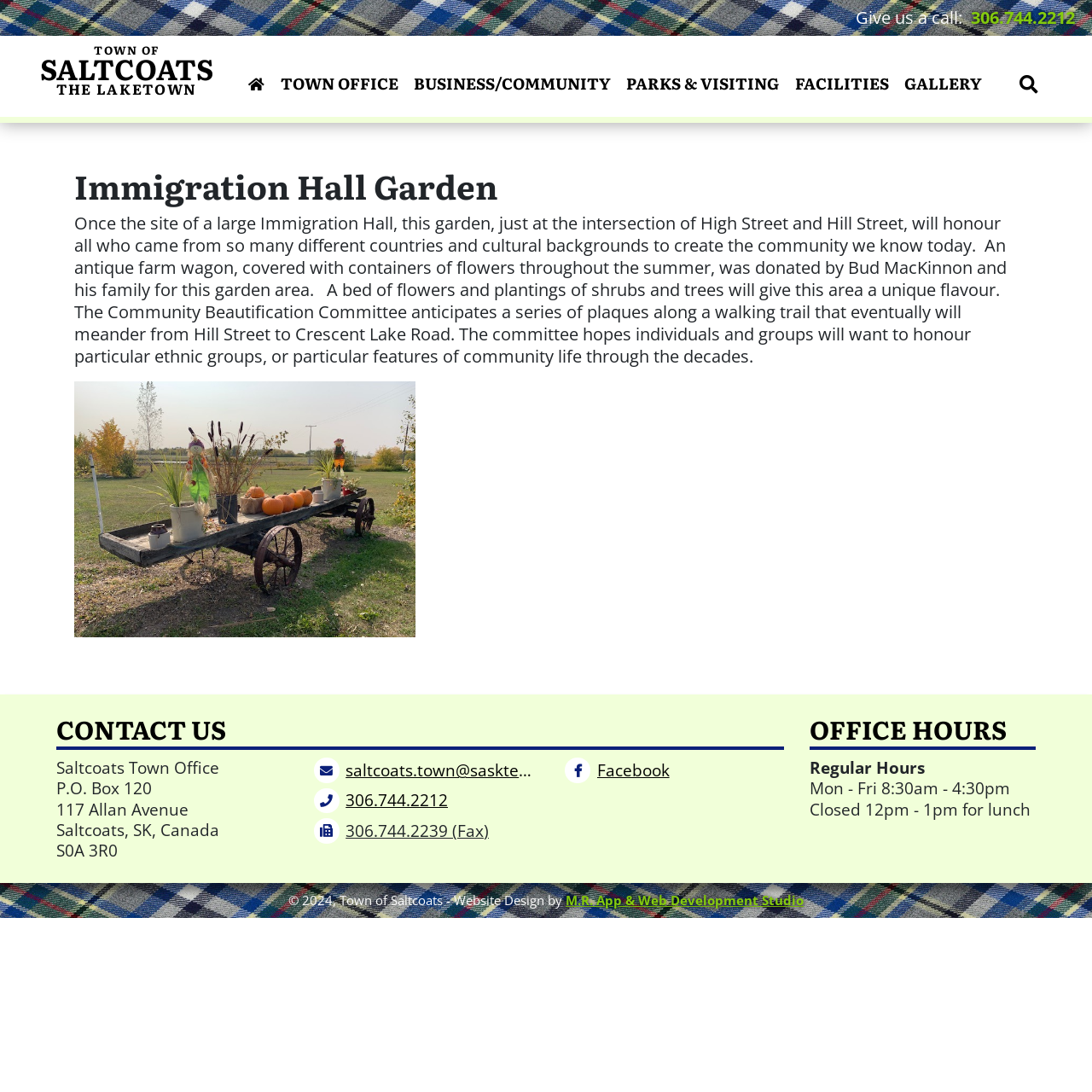Respond to the question below with a single word or phrase:
What is the phone number to call?

306.744.2212